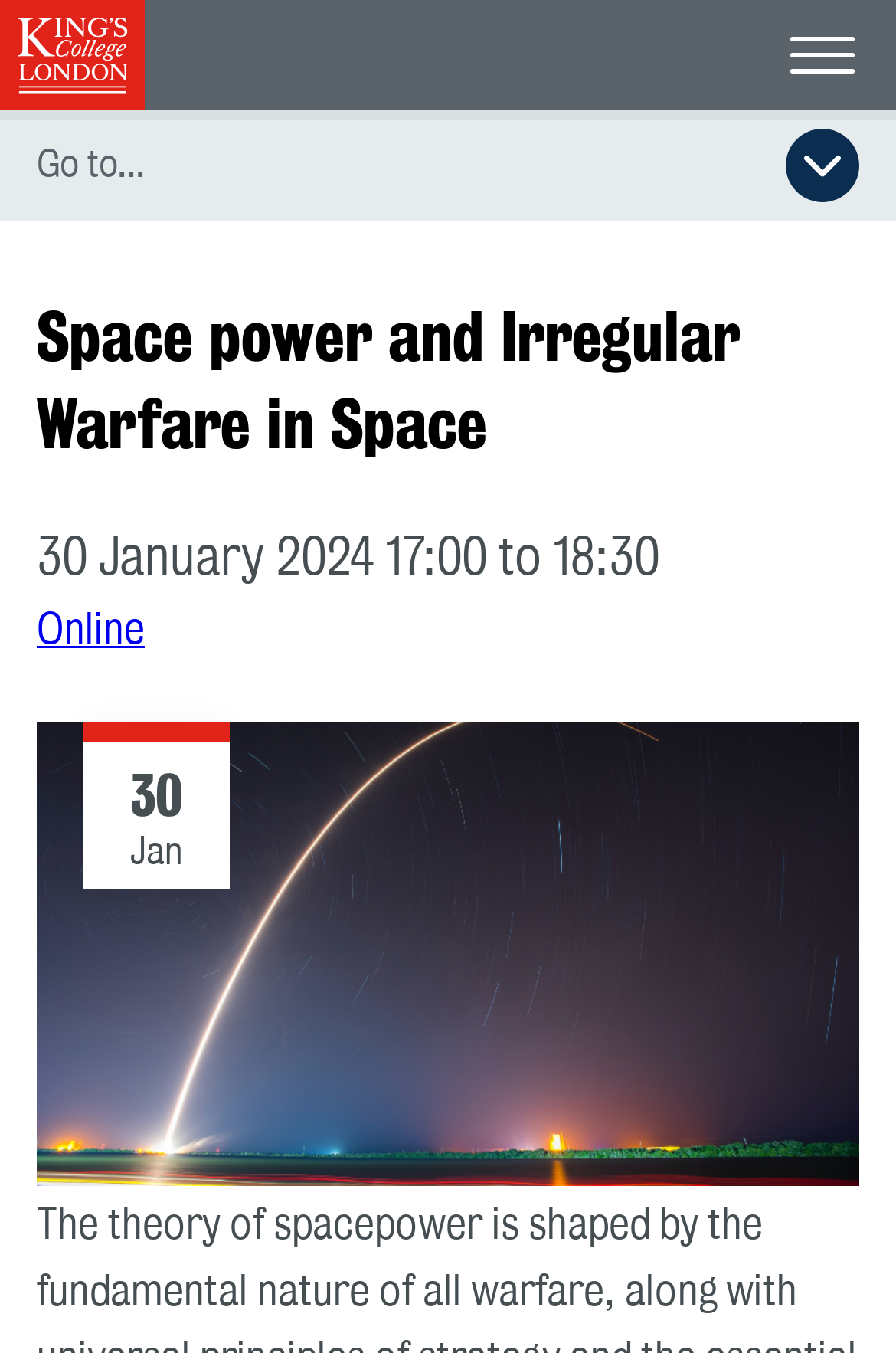Please extract and provide the main headline of the webpage.

Space power and Irregular Warfare in Space